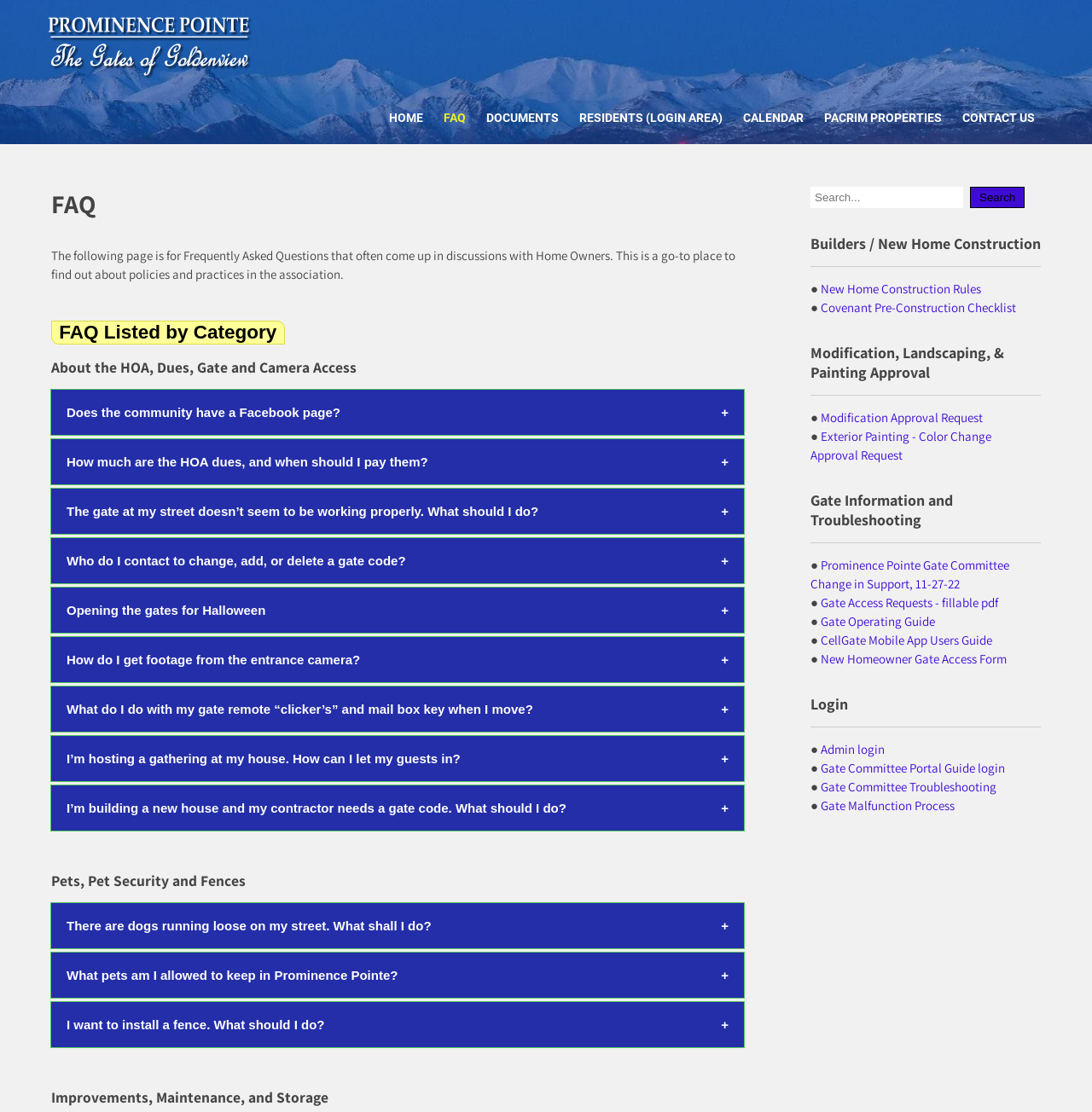Give a comprehensive overview of the webpage, including key elements.

This webpage is dedicated to Frequently Asked Questions (FAQs) for homeowners in Prominence Pointe. At the top, there is a logo and a heading with the community's name. Below that, there is a brief introduction to the FAQ page, stating that it's a go-to place to find out about policies and practices in the association.

The page is divided into sections, with headings that categorize the FAQs. The first section is "About the HOA, Dues, Gate and Camera Access," which contains several questions and answers related to these topics. There are buttons that can be expanded to reveal the answers to each question. The answers provide detailed information on topics such as HOA dues, gate access, and camera footage.

The next section is "Pets, Pet Security and Fences," which covers FAQs related to pets, including what pets are allowed in the community, what to do if you find a loose pet, and rules regarding pet ownership and responsibilities.

Throughout the page, there are links to other resources, such as Facebook groups, gate information areas, and resolution documents, which provide additional information on specific topics. The page also has a navigation menu at the top, with links to other sections of the website, including "HOME," "FAQ," "DOCUMENTS," "RESIDENTS (LOGIN AREA)," "CALENDAR," "PACRIM PROPERTIES," and "CONTACT US."